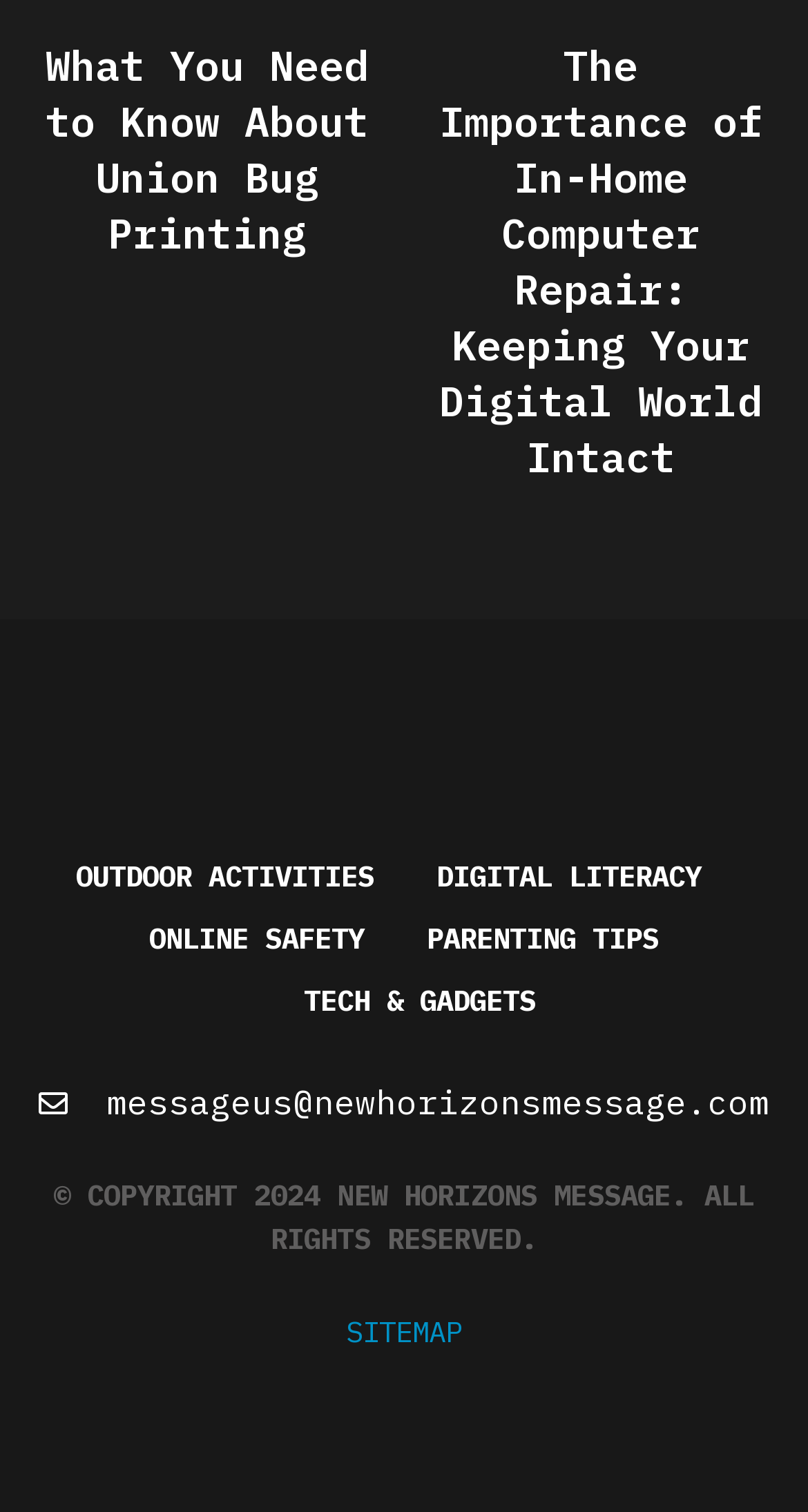Find the bounding box coordinates for the UI element whose description is: "Digital Literacy". The coordinates should be four float numbers between 0 and 1, in the format [left, top, right, bottom].

[0.54, 0.559, 0.868, 0.6]